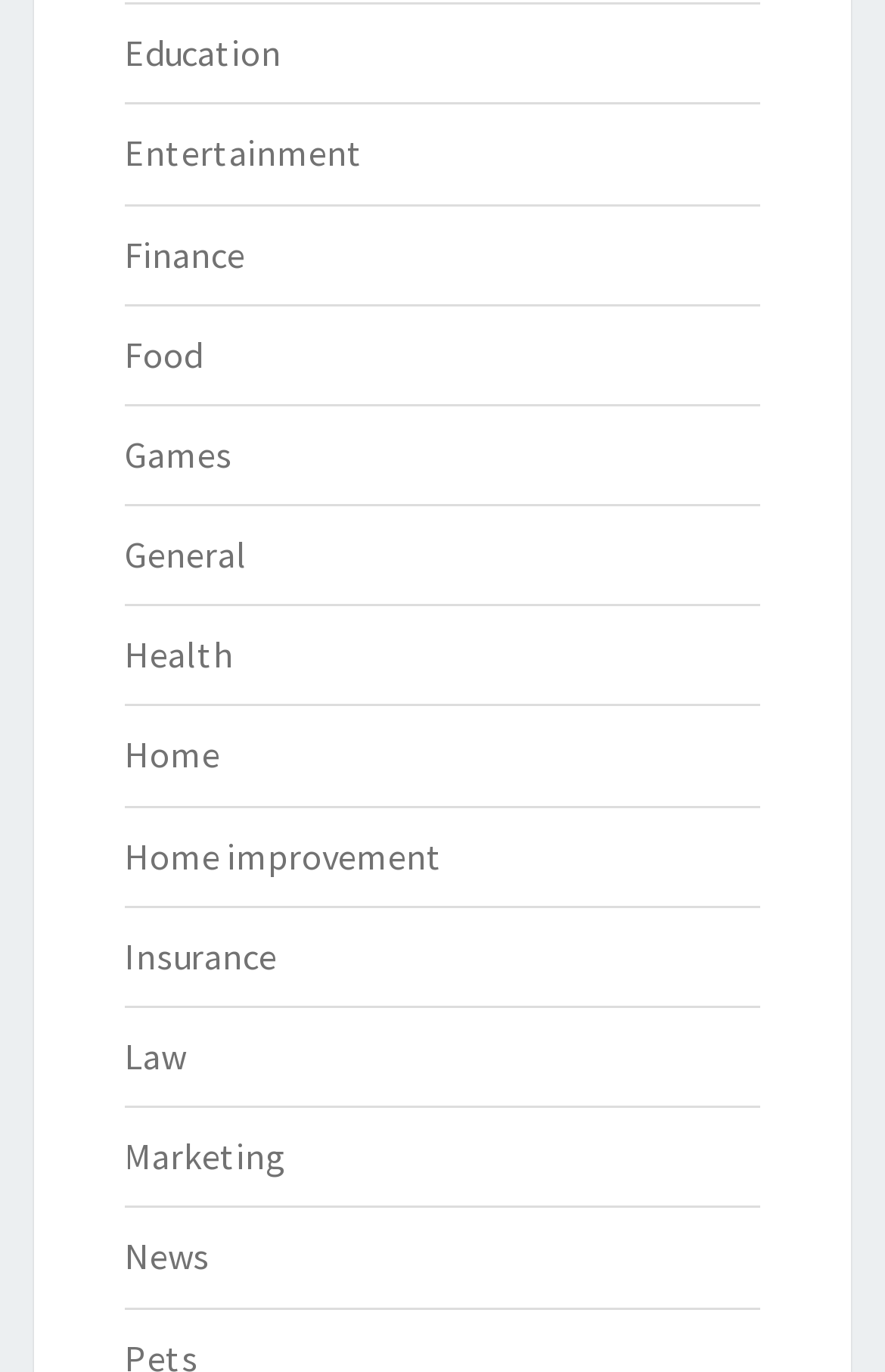Pinpoint the bounding box coordinates for the area that should be clicked to perform the following instruction: "View Health".

[0.141, 0.46, 0.264, 0.494]